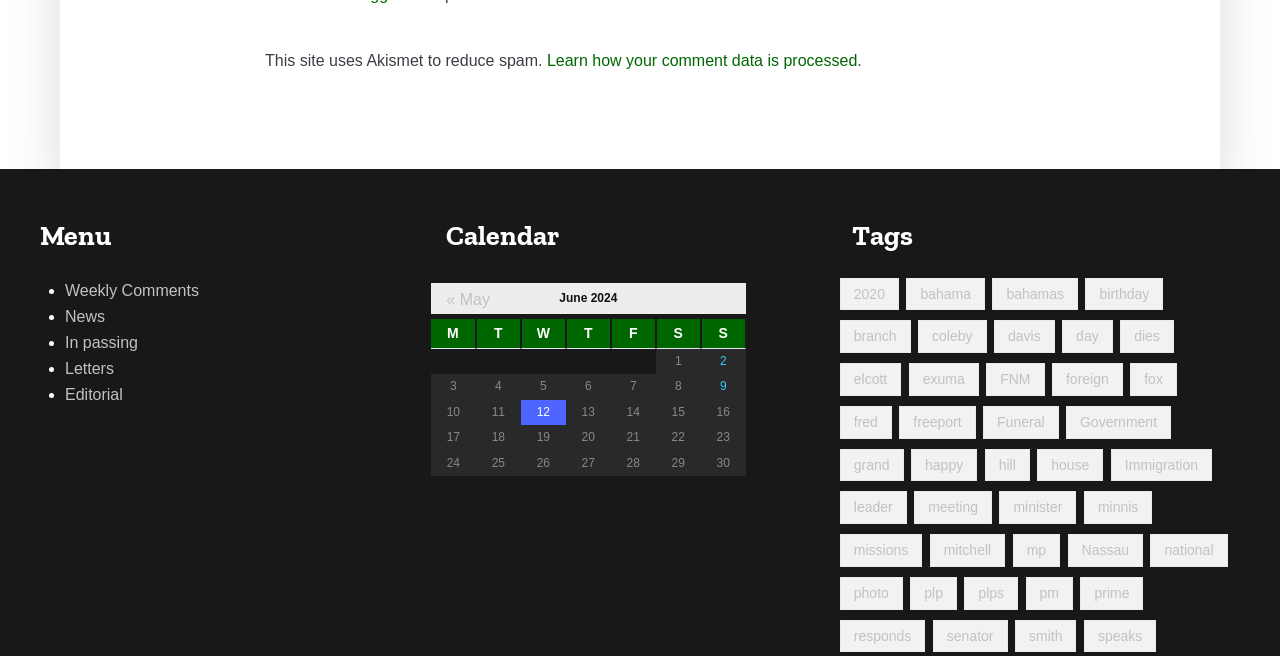Using the description: "grand", determine the UI element's bounding box coordinates. Ensure the coordinates are in the format of four float numbers between 0 and 1, i.e., [left, top, right, bottom].

[0.656, 0.684, 0.706, 0.734]